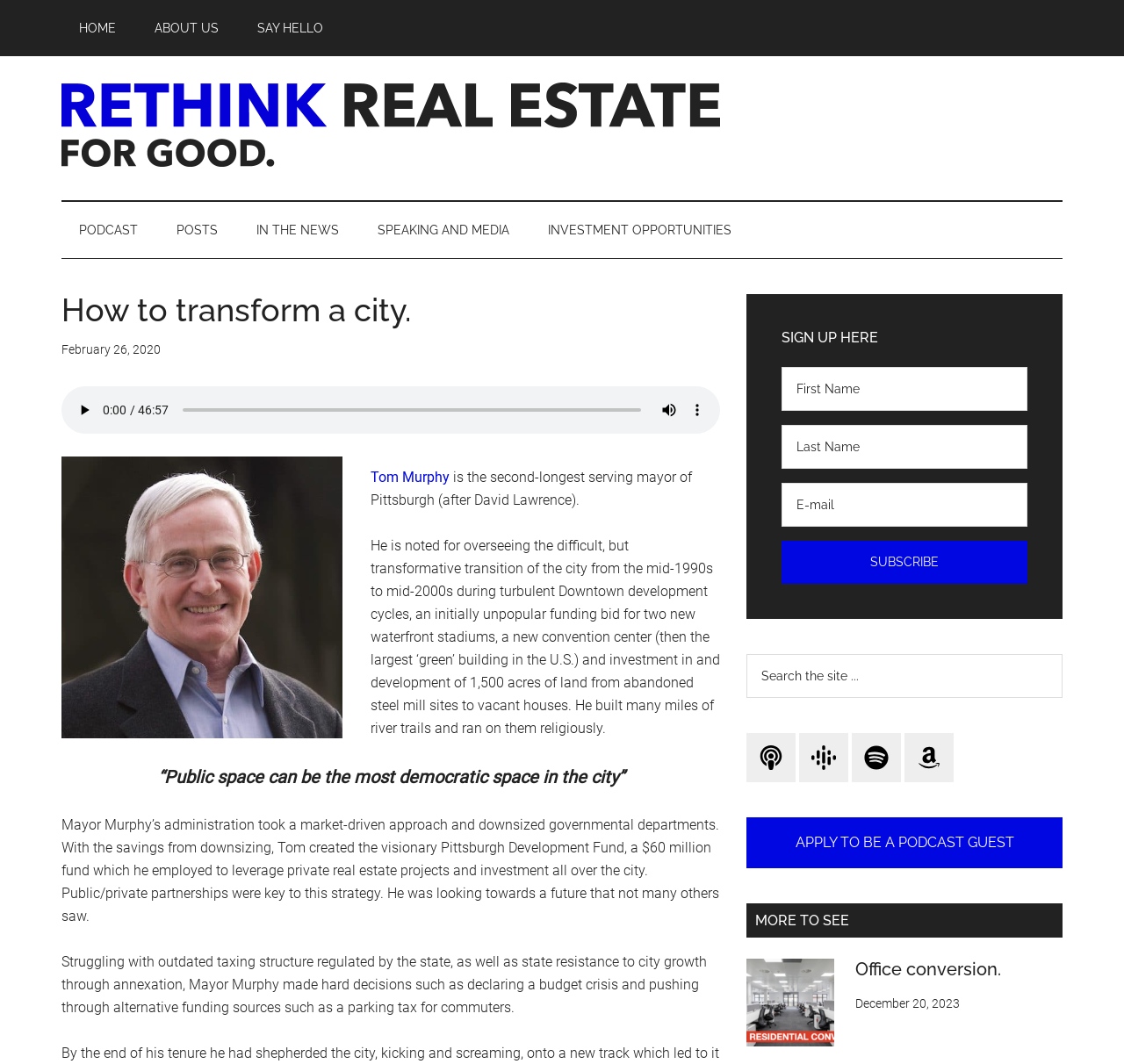Please predict the bounding box coordinates of the element's region where a click is necessary to complete the following instruction: "Subscribe to the newsletter". The coordinates should be represented by four float numbers between 0 and 1, i.e., [left, top, right, bottom].

[0.695, 0.509, 0.914, 0.548]